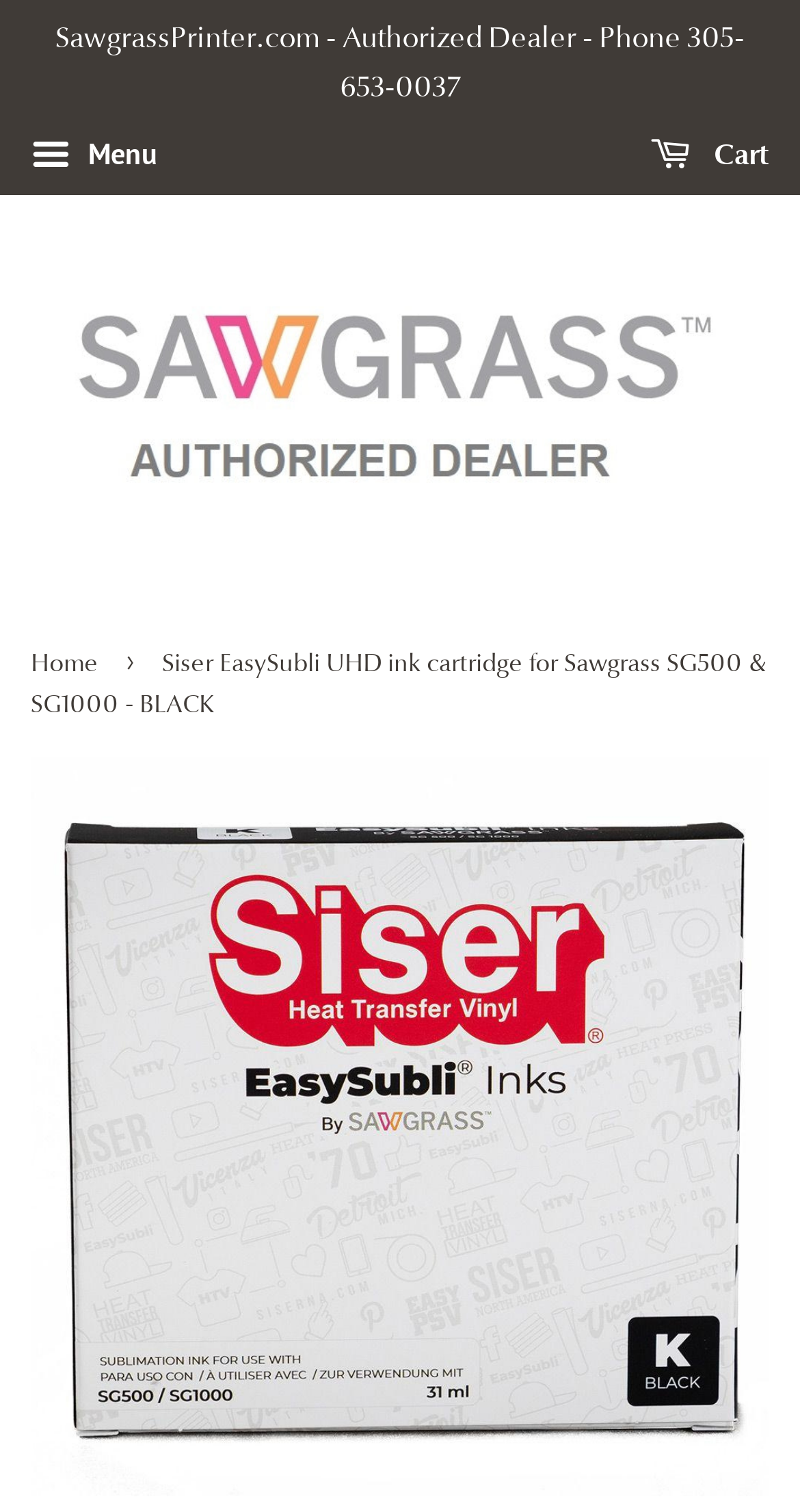Please provide a comprehensive answer to the question below using the information from the image: What is the navigation section called?

I found the navigation section by looking at the middle of the webpage, where it says 'breadcrumbs' and has links to 'Home' and other pages.